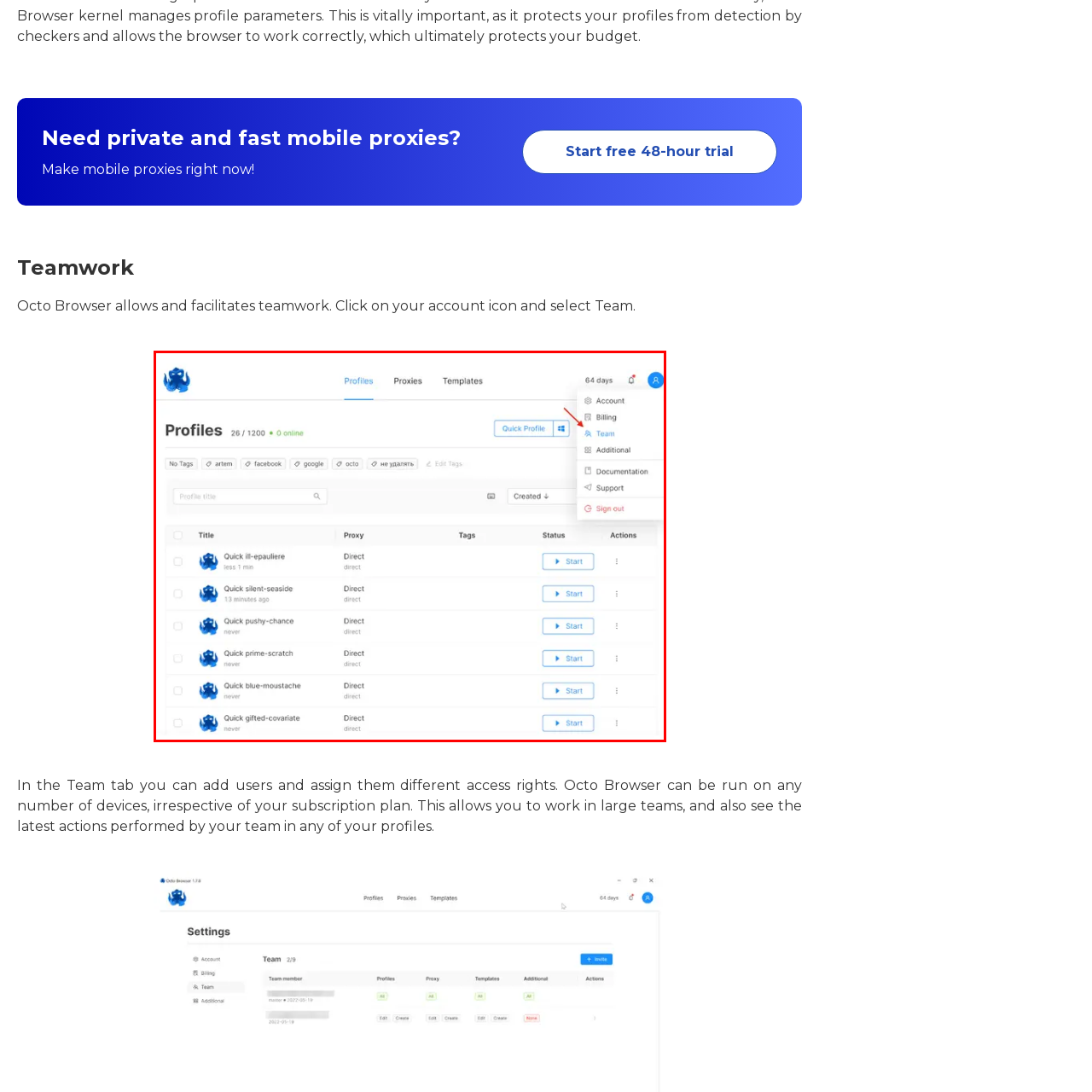Provide an extensive and detailed caption for the image section enclosed by the red boundary.

The image displays a user interface from the Octo Browser platform, showcasing the "Profiles" section where users can manage and view their proxy profiles. The header indicates that there are 26 out of a possible 1200 profiles created, with an indication of 0 currently online. The main area lists various profiles along with their titles, proxy types, and status, each accompanied by a "Start" button for initiating the respective profiles. 

In the upper right corner, a dropdown menu allows users to manage their account settings, including options for "Account," "Billing," and importantly, "Team," which suggests features for collaboration within groups. The layout is clean and organized, emphasizing ease of use for users looking to optimize their proxy experience through teamwork.